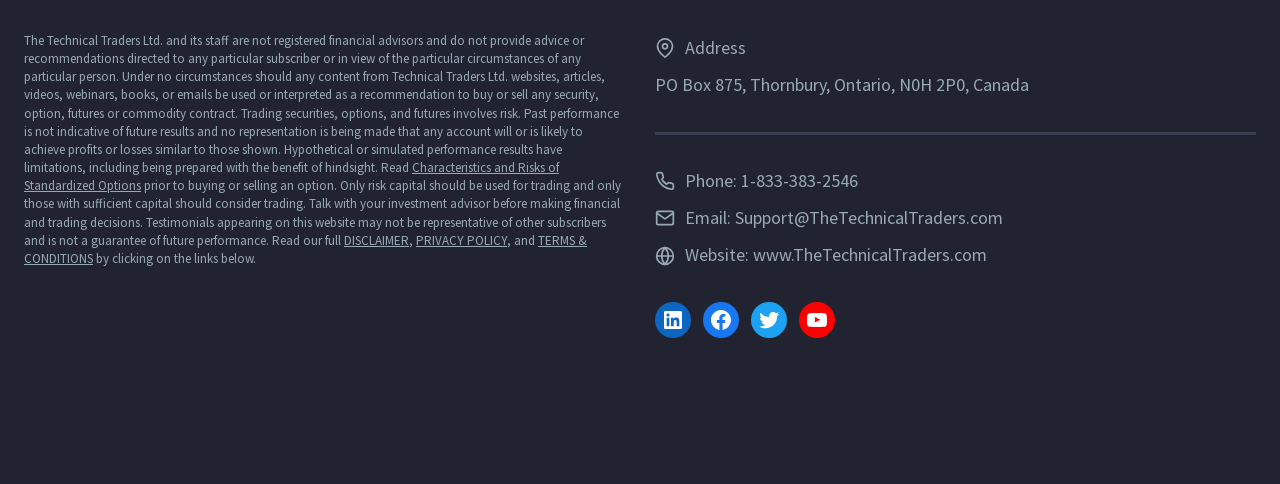Provide a one-word or short-phrase response to the question:
What is the phone number to contact the company?

1-833-383-2546